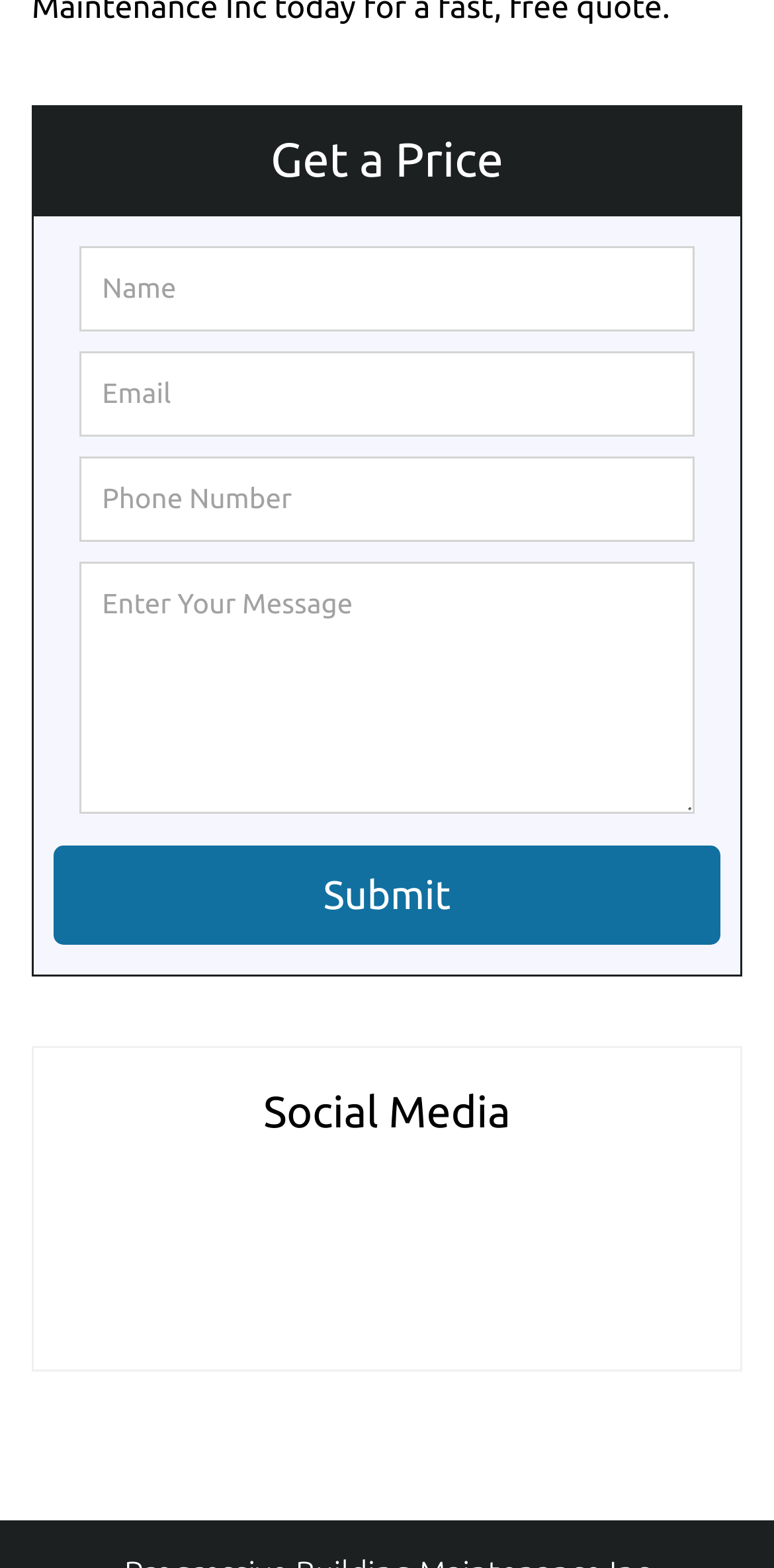What is the purpose of the form?
Respond to the question with a single word or phrase according to the image.

Get a price